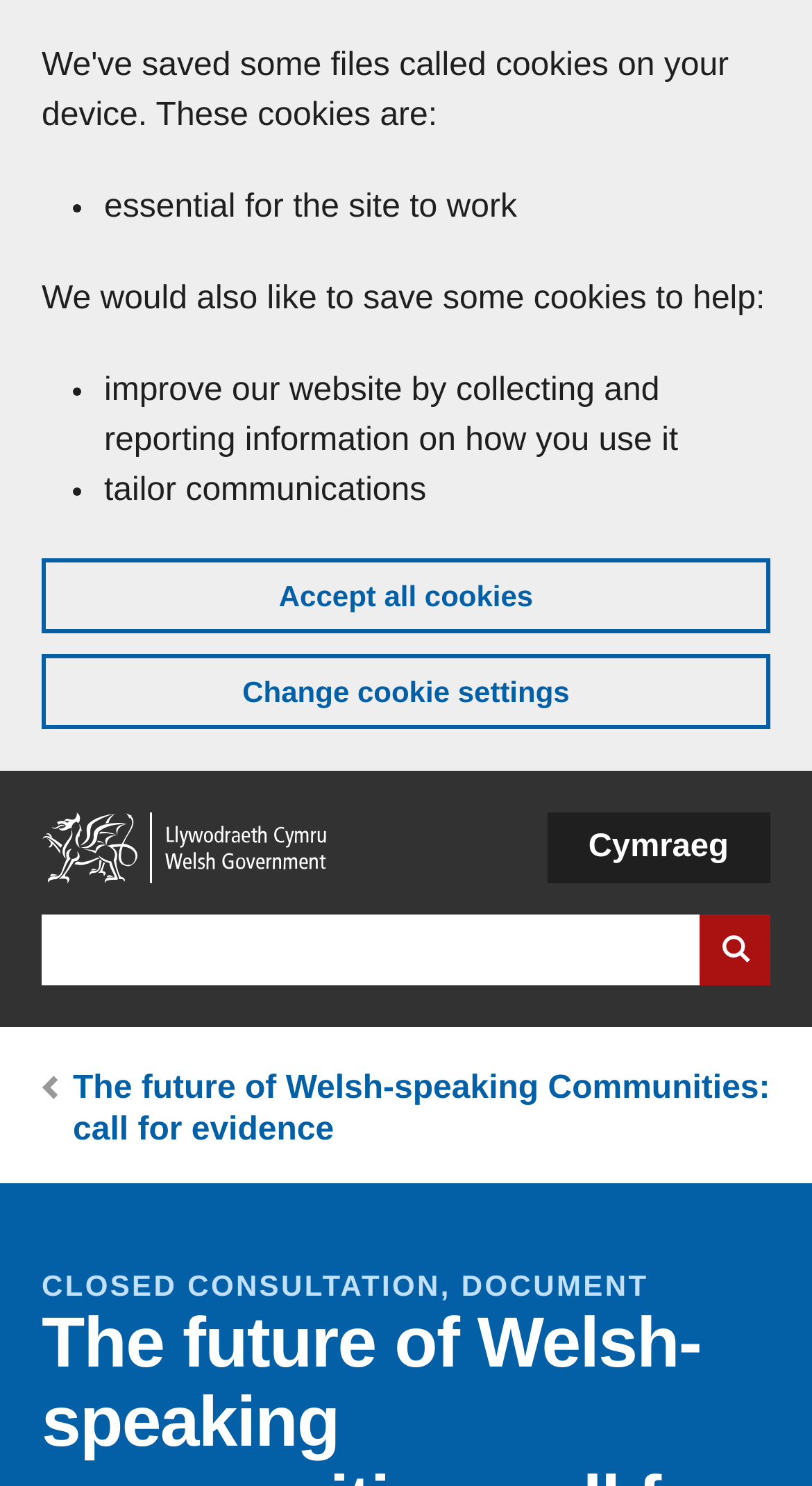Can you pinpoint the bounding box coordinates for the clickable element required for this instruction: "Skip to main content"? The coordinates should be four float numbers between 0 and 1, i.e., [left, top, right, bottom].

[0.051, 0.014, 0.103, 0.028]